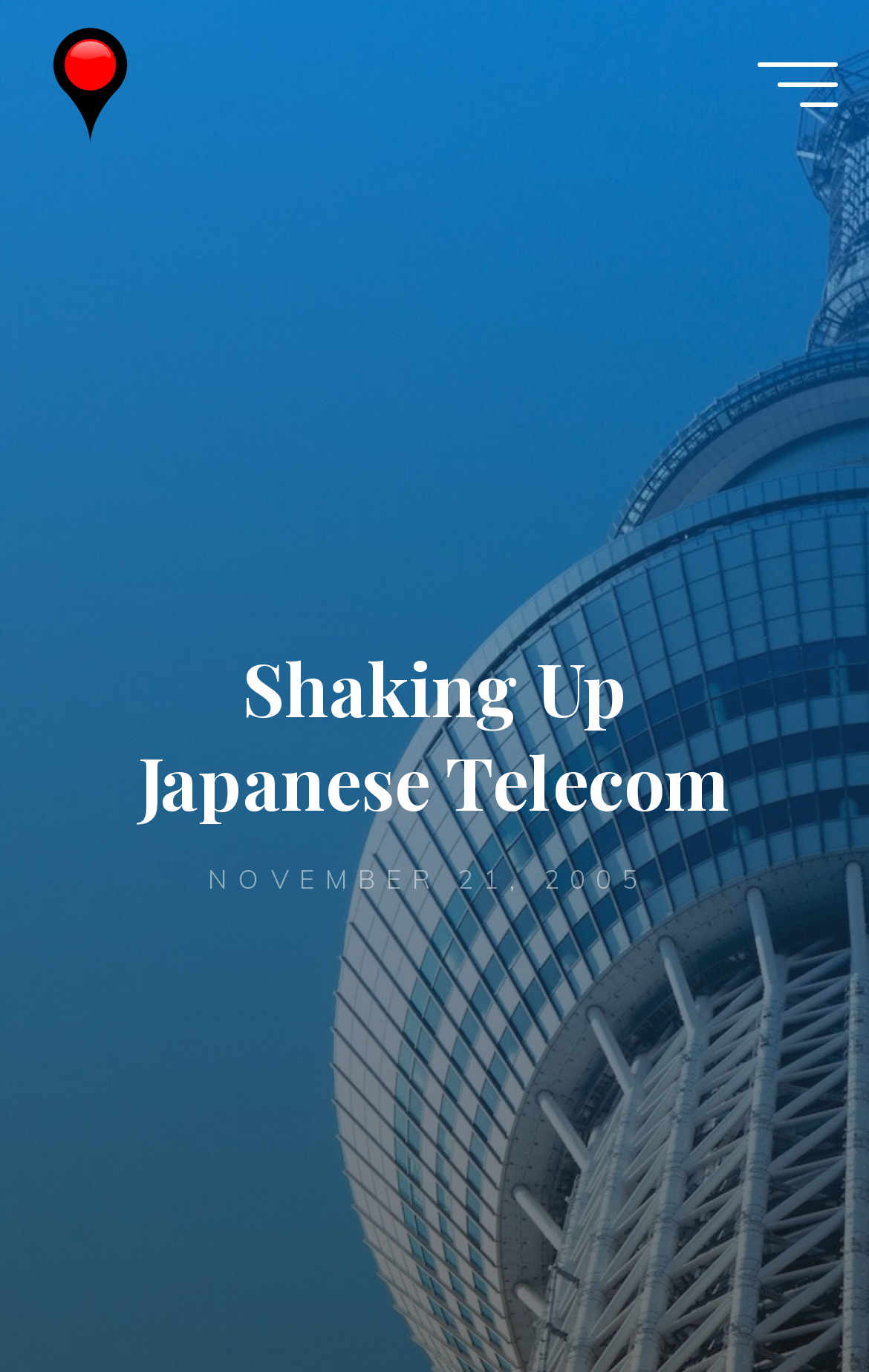Please find the bounding box for the UI component described as follows: "aria-label="Main menu"".

[0.871, 0.045, 0.963, 0.077]